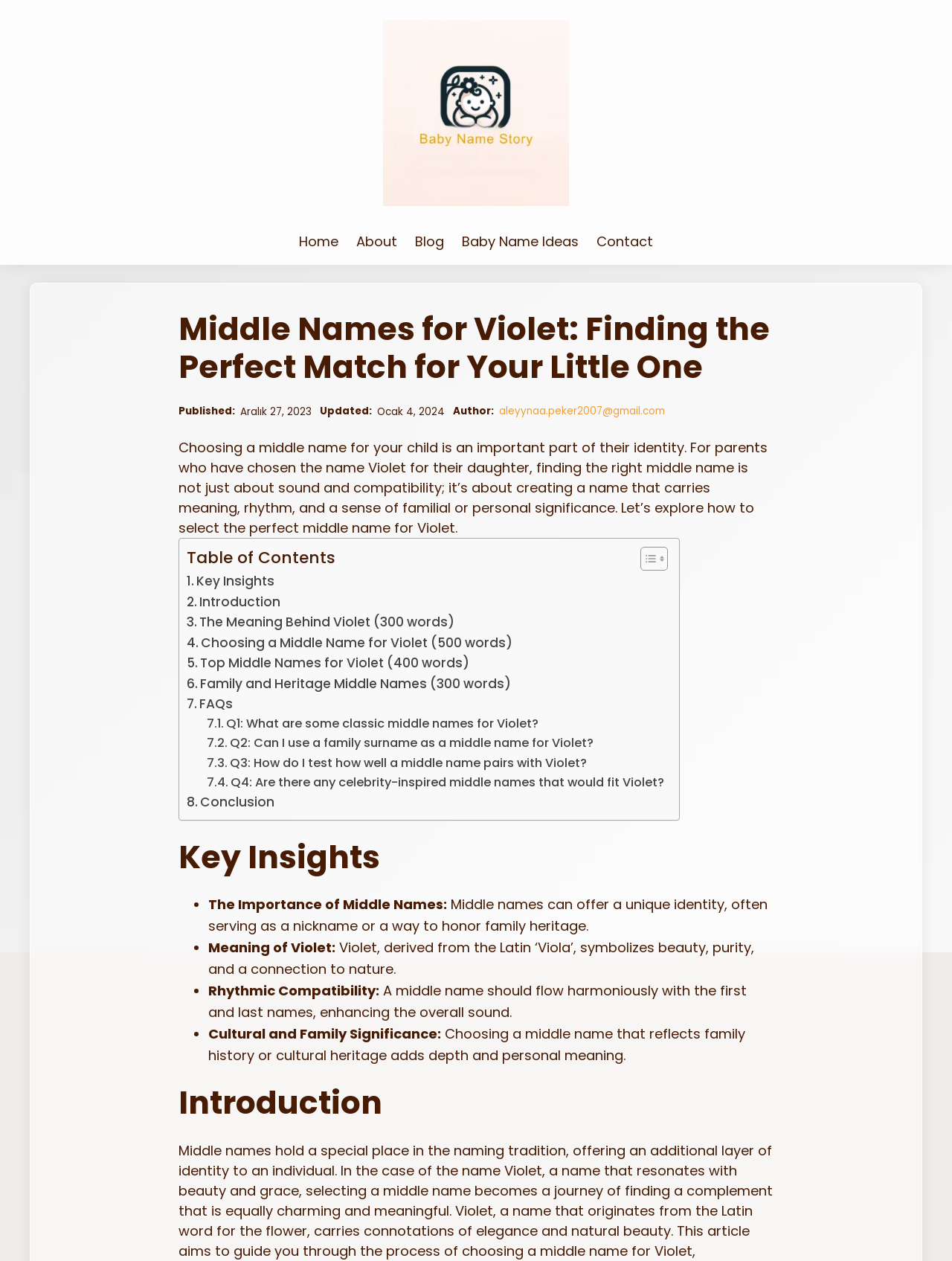Please identify the bounding box coordinates of the area that needs to be clicked to follow this instruction: "Explore the 'Top Middle Names for Violet' section".

[0.196, 0.518, 0.493, 0.534]